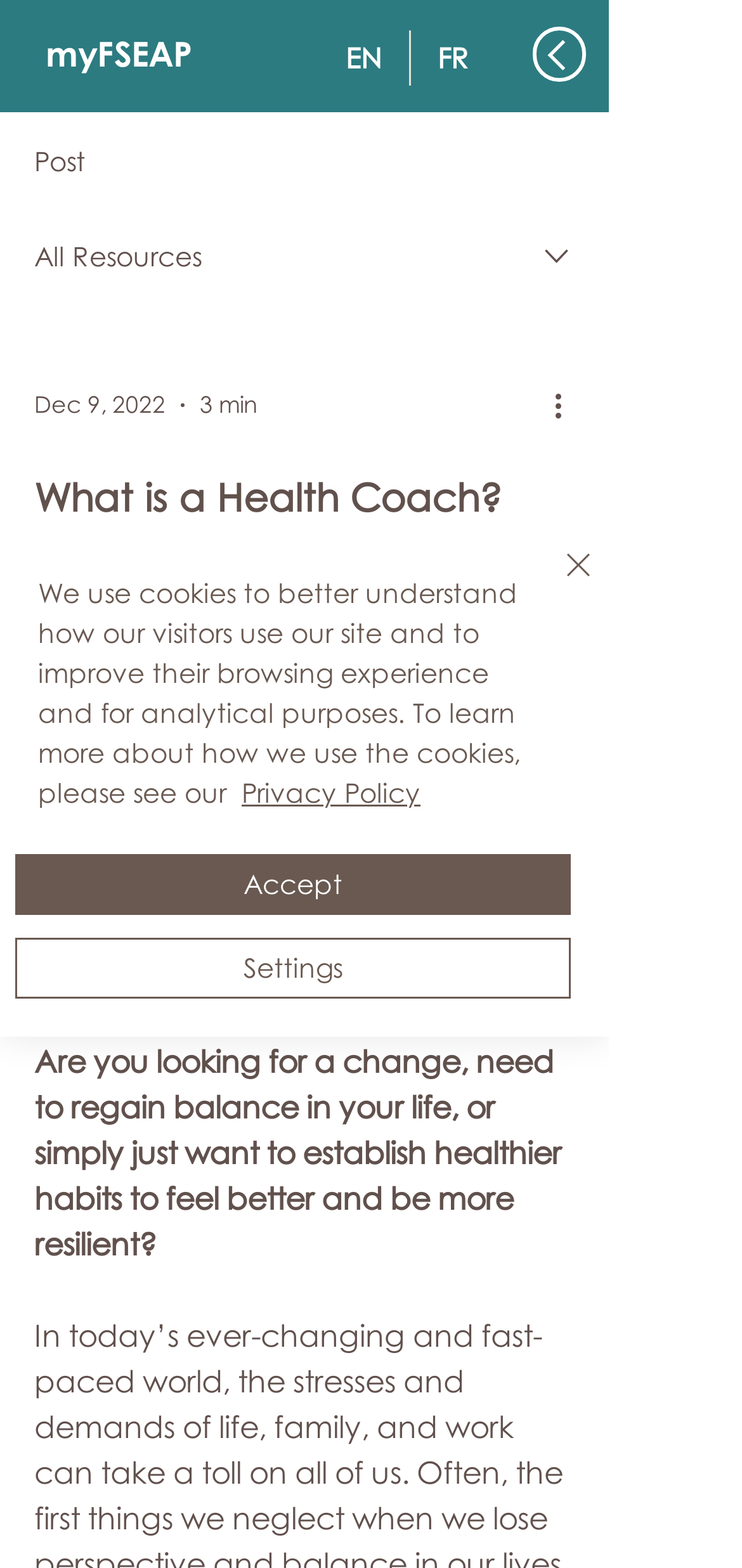What is the title or heading displayed on the webpage?

What is a Health Coach?